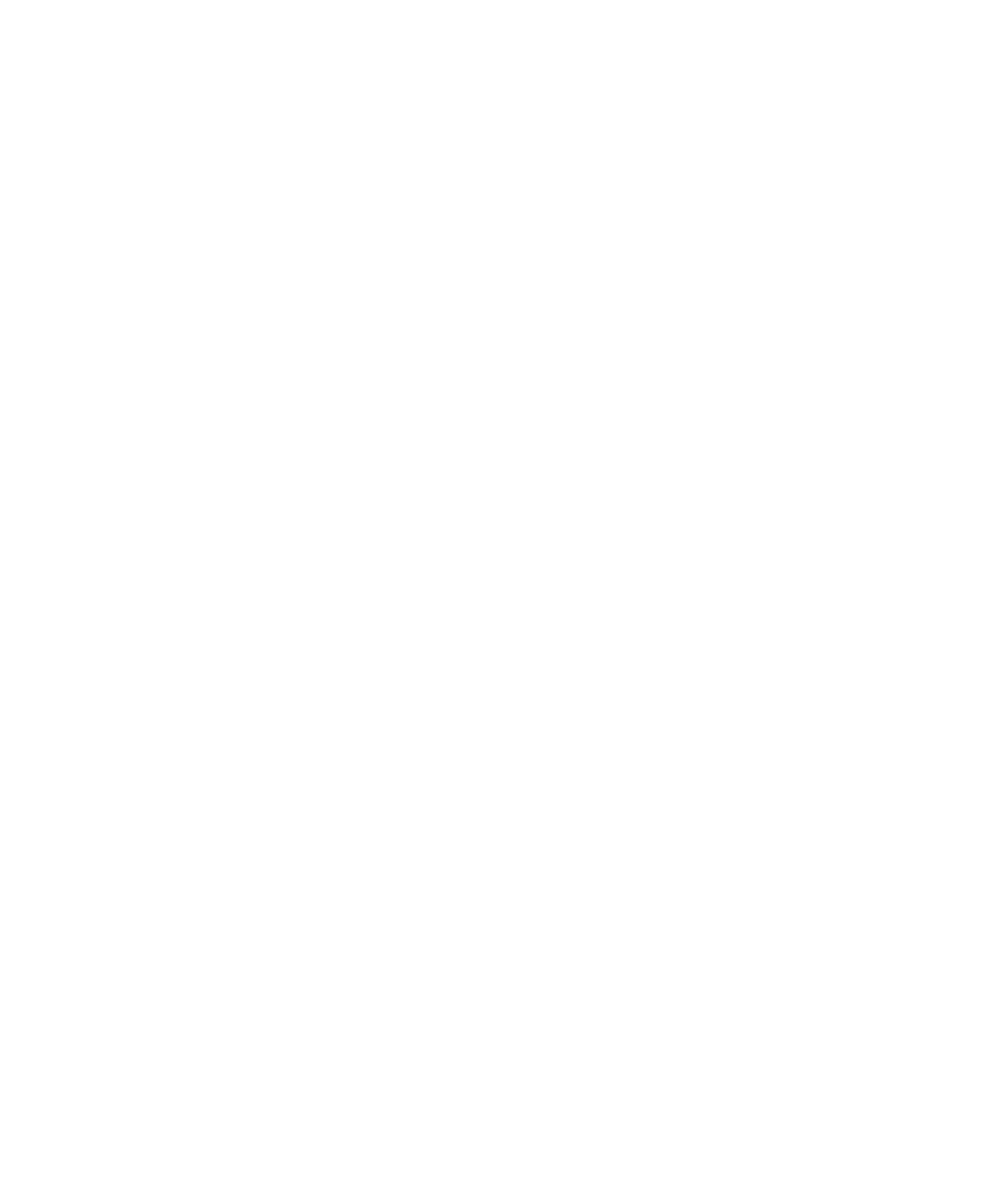What is the theme of the website?
Kindly give a detailed and elaborate answer to the question.

The theme of the website is 'Illustratr', which is mentioned in the footer section of the webpage, along with the text 'Proudly powered by WordPress', indicating that the website is built using WordPress and the Illustratr theme.